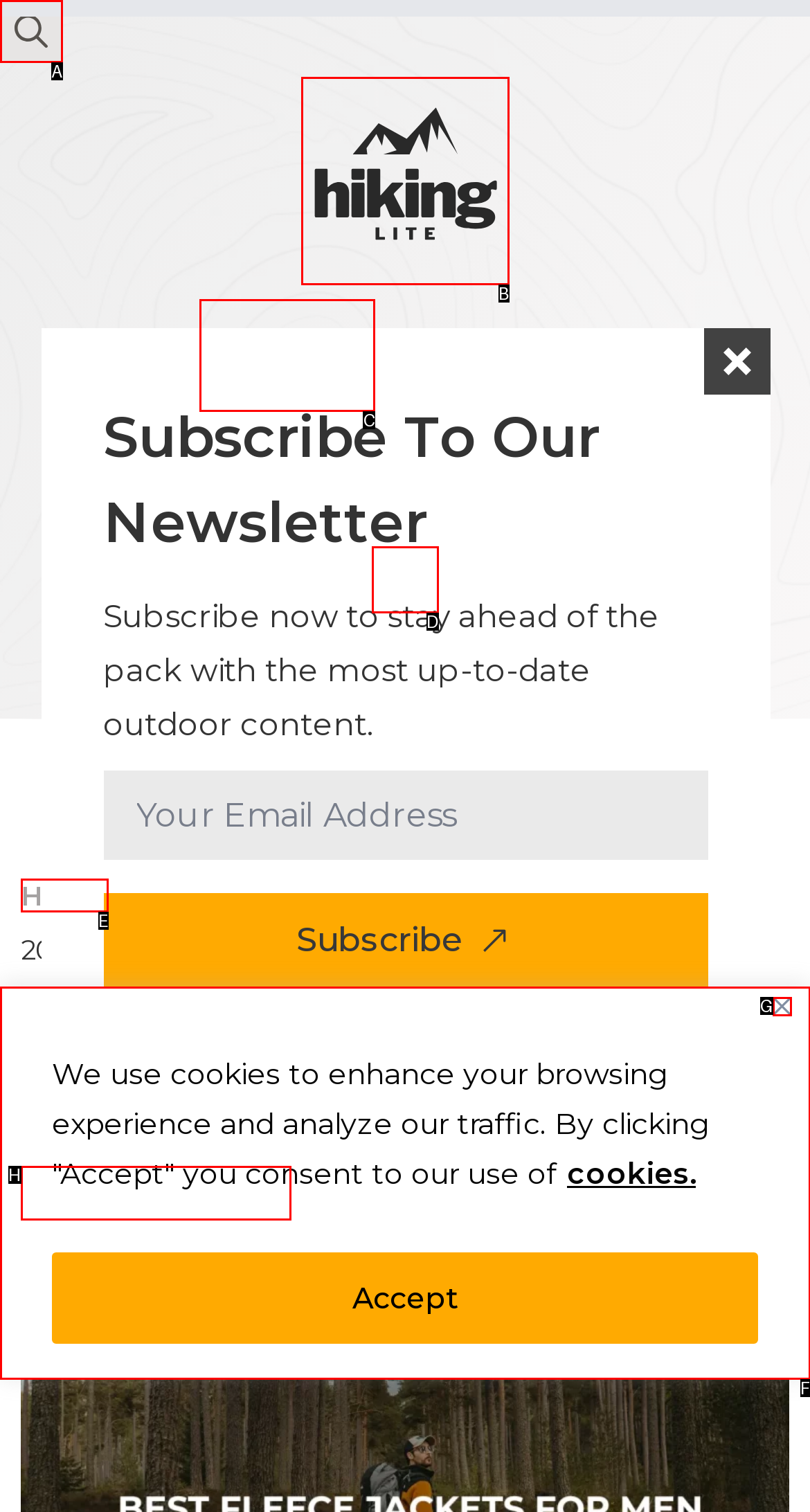Provide the letter of the HTML element that you need to click on to perform the task: Click the About link.
Answer with the letter corresponding to the correct option.

C